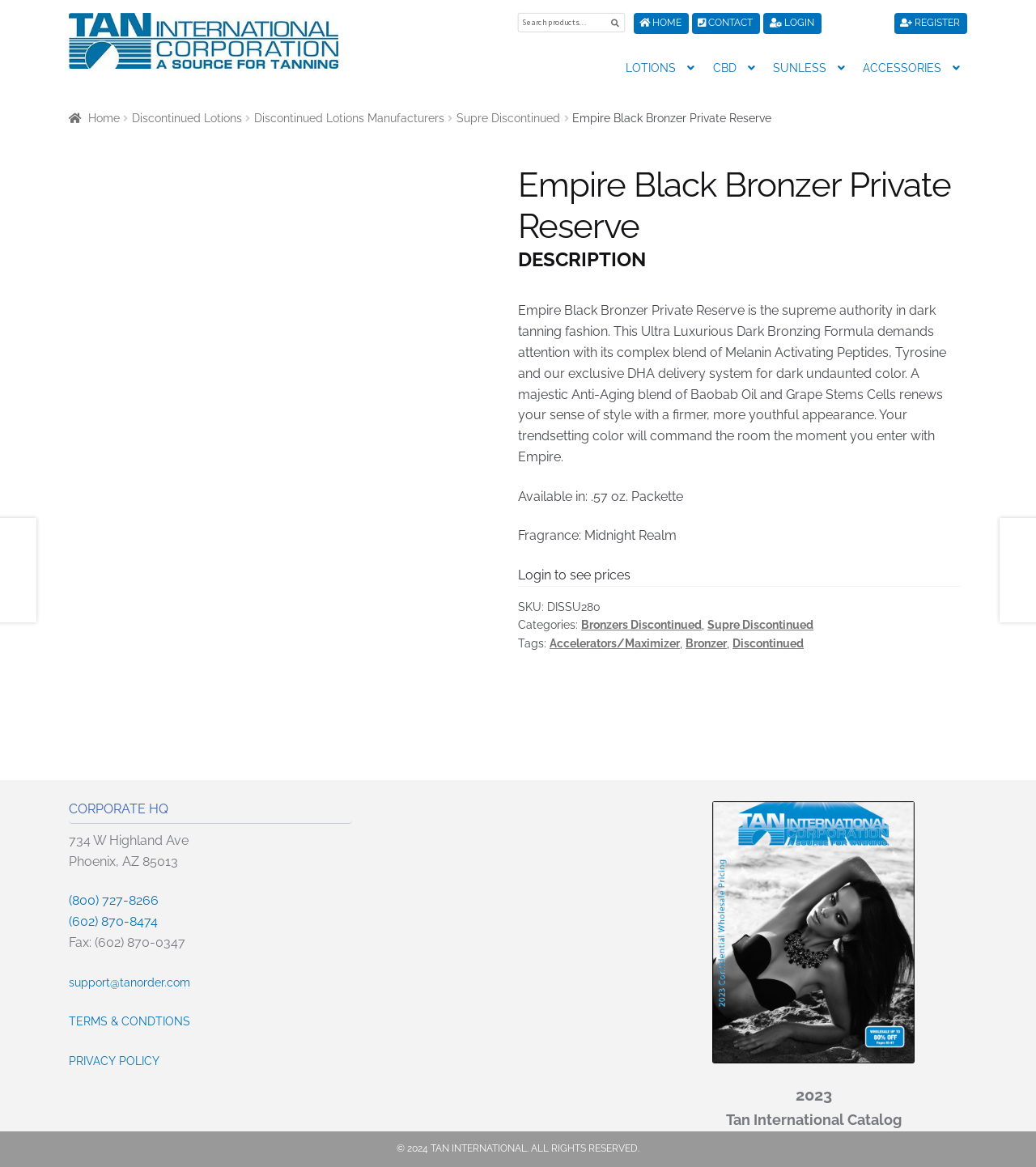Refer to the image and answer the question with as much detail as possible: What is the fragrance of the product?

I found the answer by looking at the description of the product, which mentions 'Fragrance: Midnight Realm'. This information is located in the main content area of the webpage, under the product description.